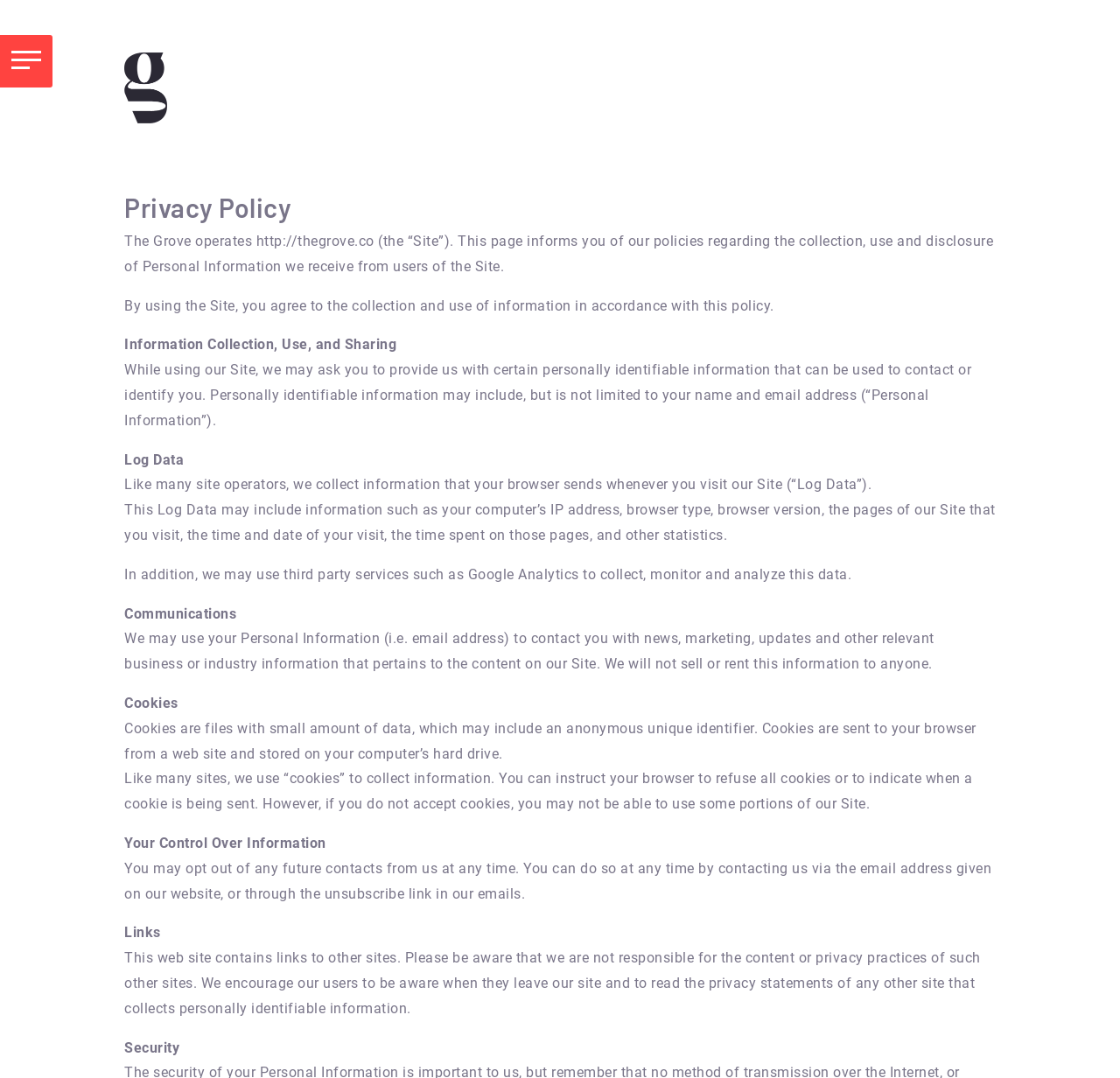Examine the screenshot and answer the question in as much detail as possible: Can users opt out of future contacts from the site?

The webpage states that users may opt out of any future contacts from the site at any time by contacting the site via email or through the unsubscribe link in their emails.